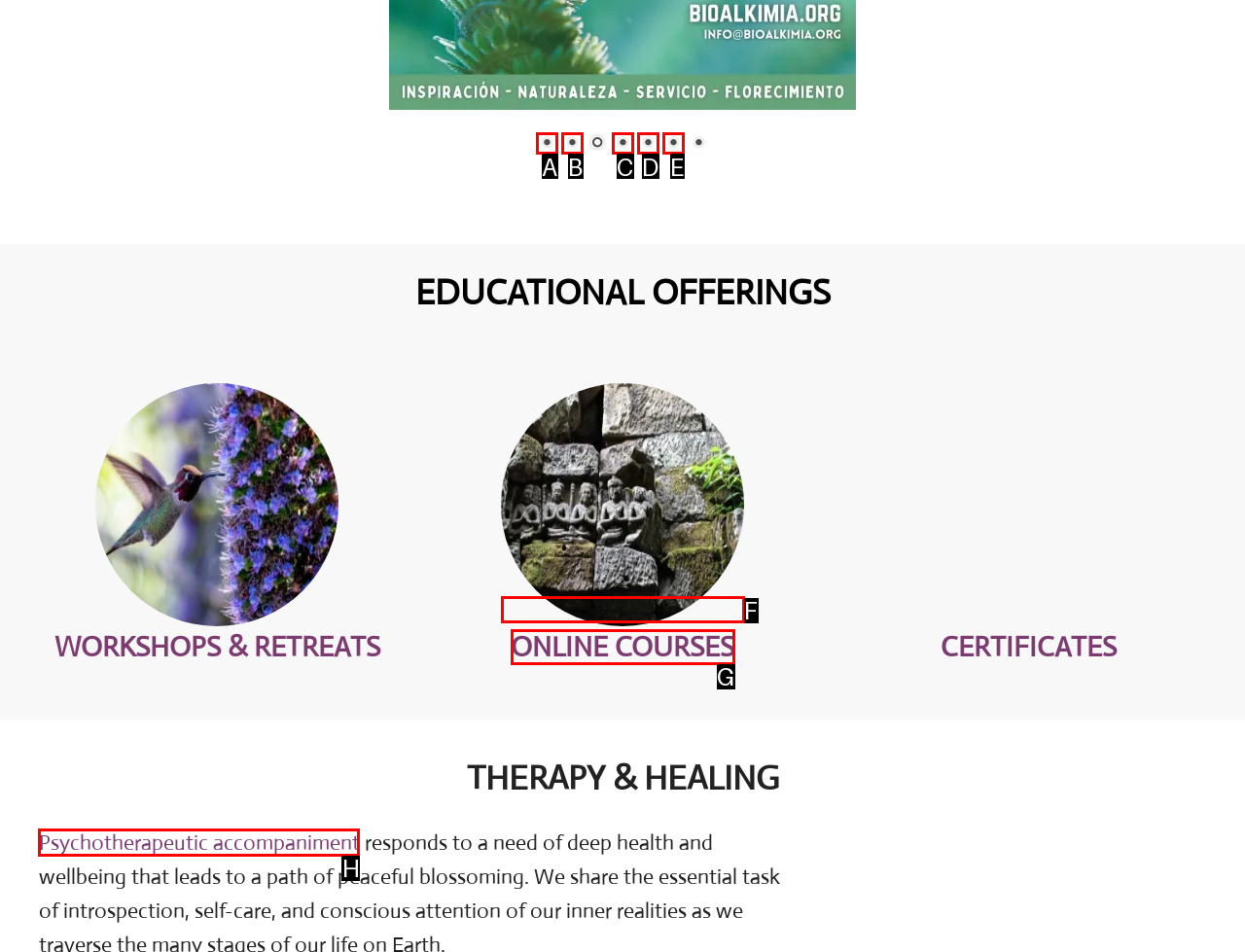Determine the appropriate lettered choice for the task: Read about Psychotherapeutic accompaniment. Reply with the correct letter.

H